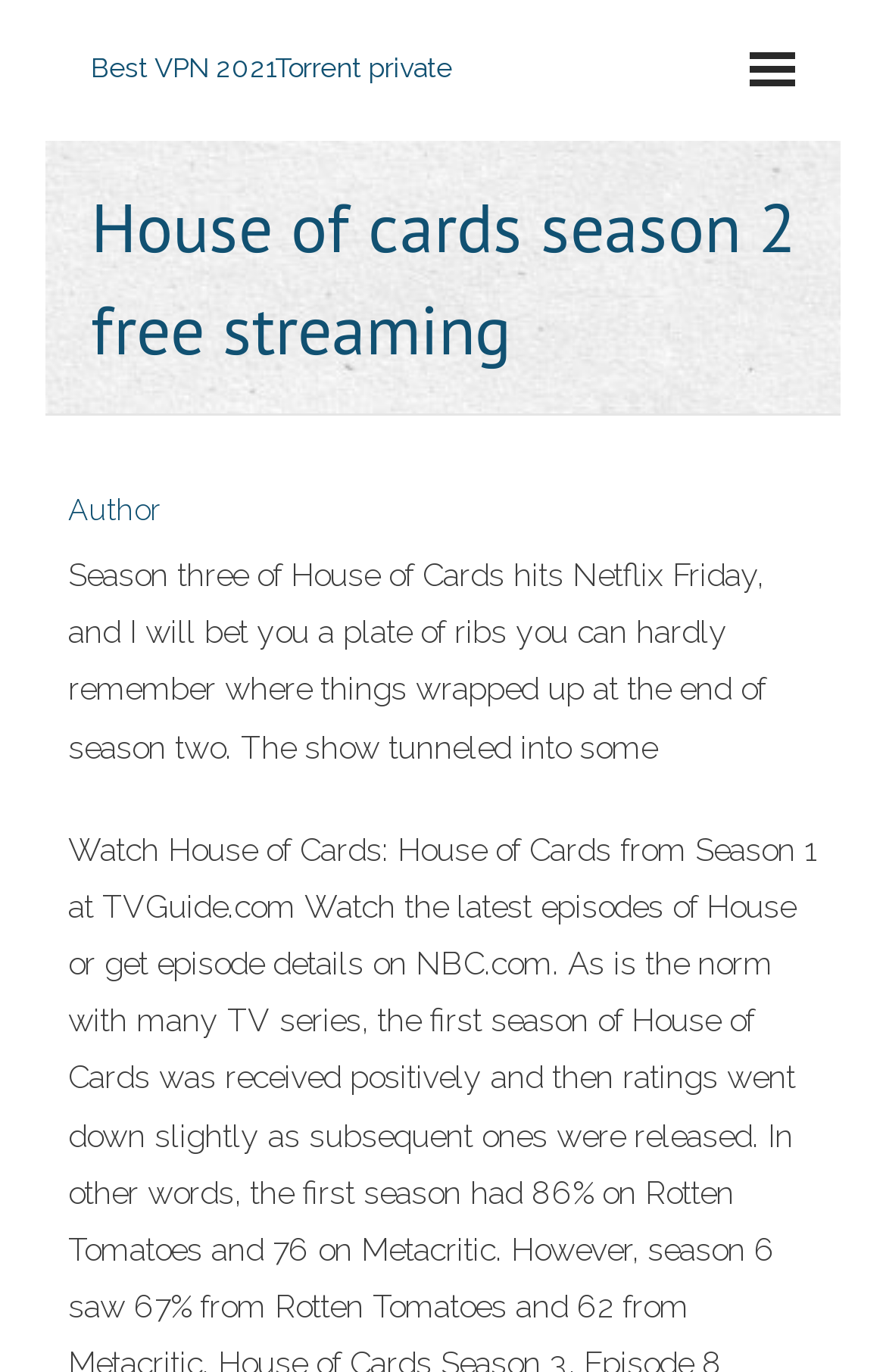Who is the intended audience of the webpage?
Could you give a comprehensive explanation in response to this question?

The webpage content, specifically the mention of Netflix and House of Cards, suggests that the intended audience of the webpage are users of the Netflix streaming service.